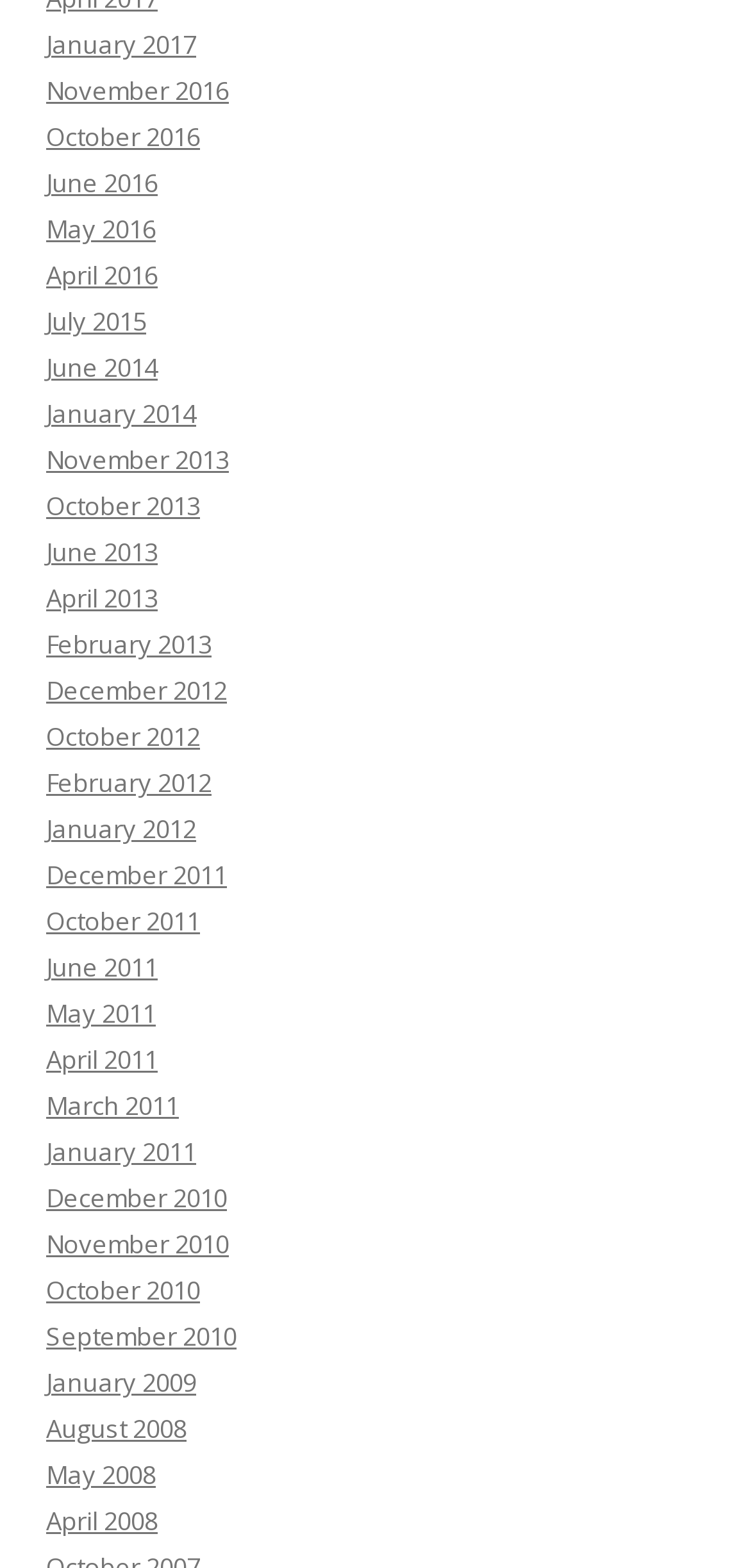Predict the bounding box coordinates of the area that should be clicked to accomplish the following instruction: "View January 2009 archives". The bounding box coordinates should consist of four float numbers between 0 and 1, i.e., [left, top, right, bottom].

[0.062, 0.871, 0.262, 0.893]